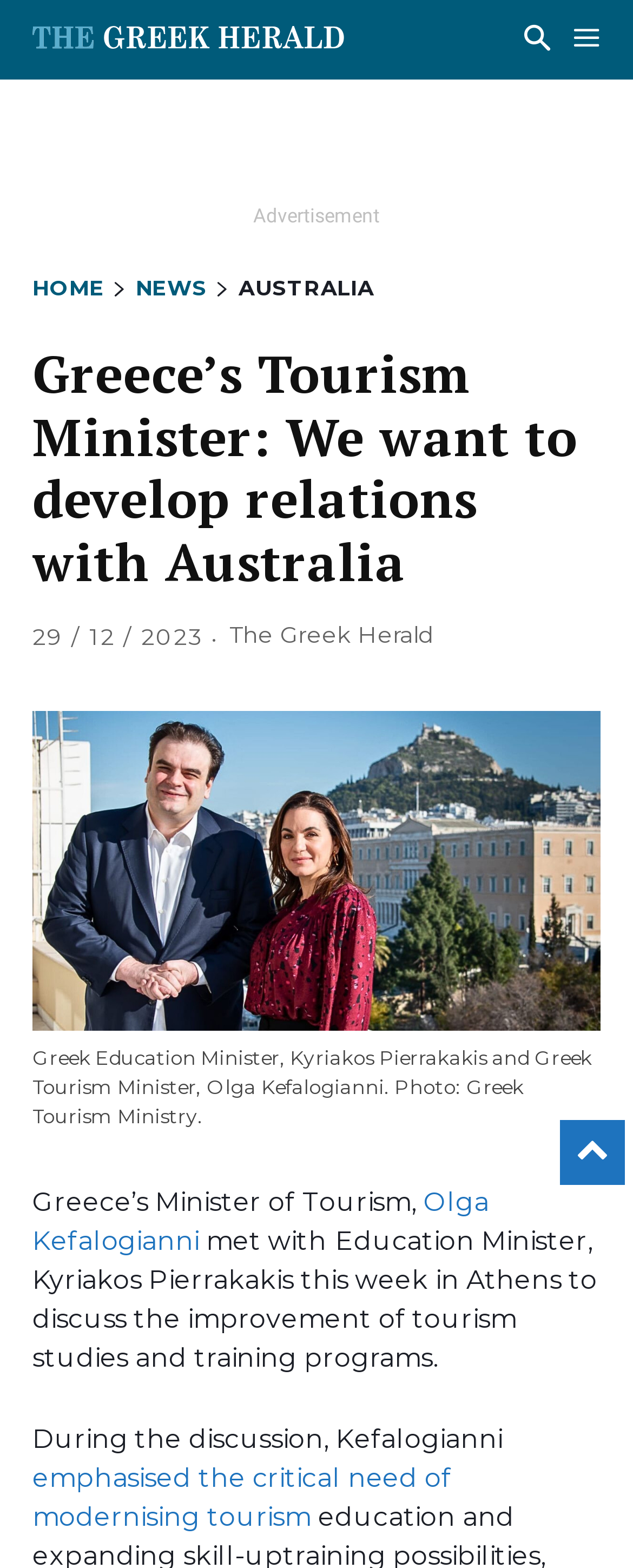Find and extract the text of the primary heading on the webpage.

Greece’s Tourism Minister: We want to develop relations with Australia